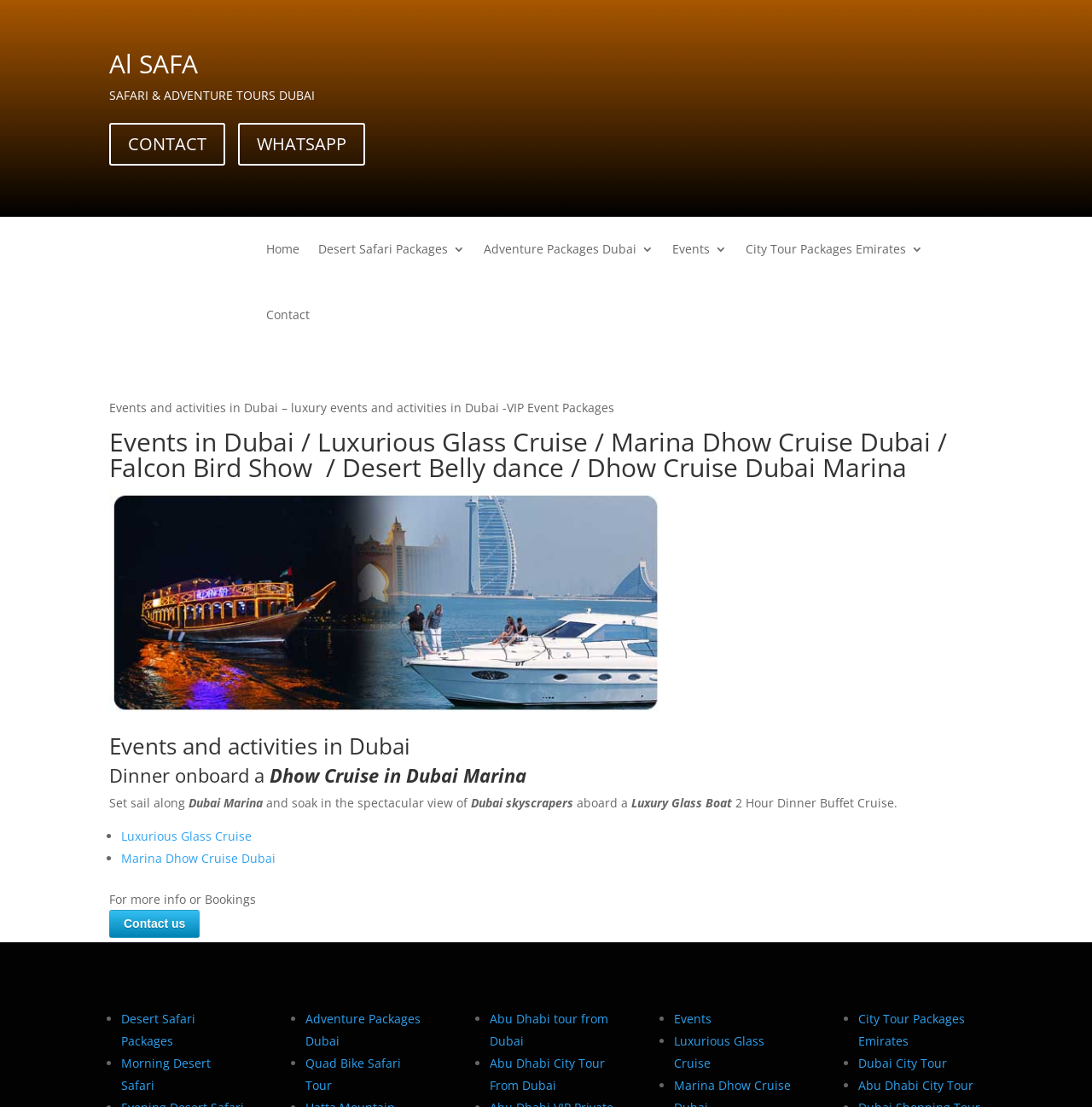Return the bounding box coordinates of the UI element that corresponds to this description: "Home". The coordinates must be given as four float numbers in the range of 0 and 1, [left, top, right, bottom].

[0.244, 0.196, 0.274, 0.255]